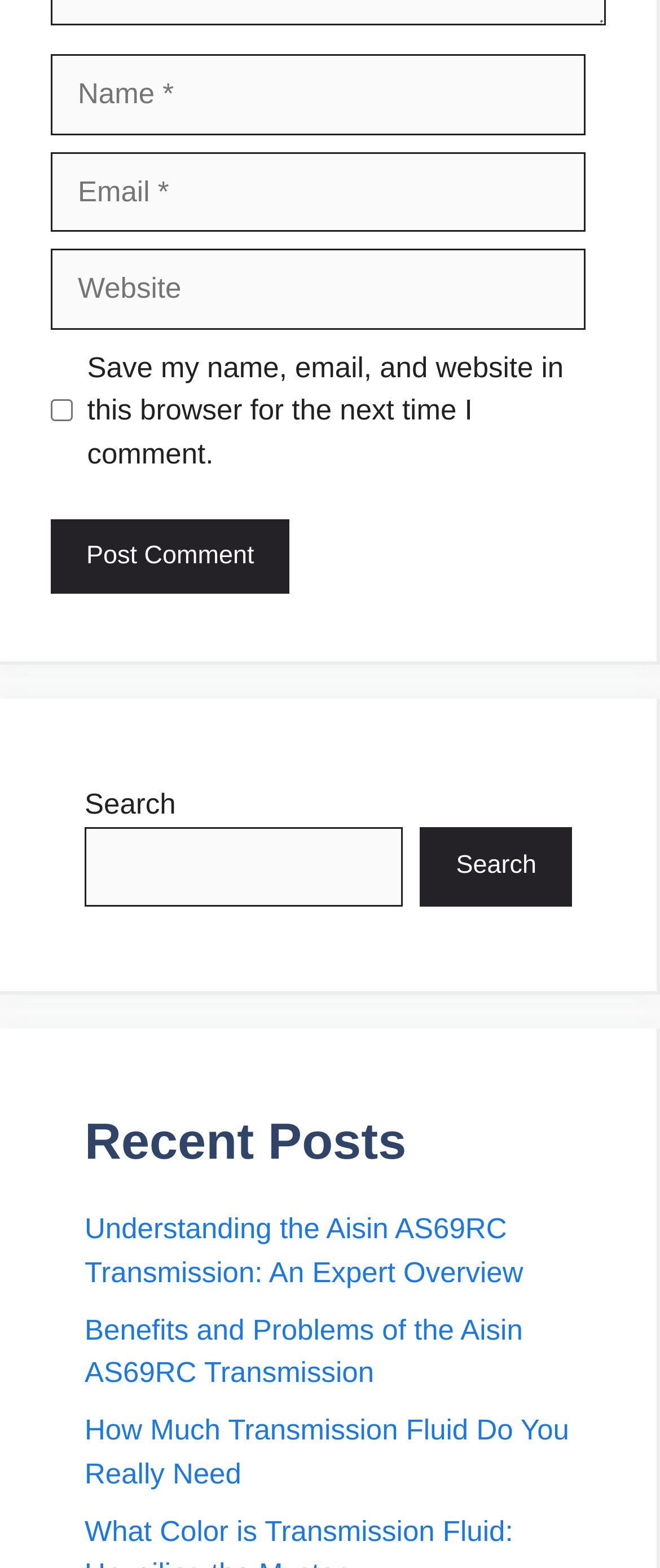Identify the bounding box for the UI element specified in this description: "name="submit" value="Post Comment"". The coordinates must be four float numbers between 0 and 1, formatted as [left, top, right, bottom].

[0.077, 0.331, 0.439, 0.379]